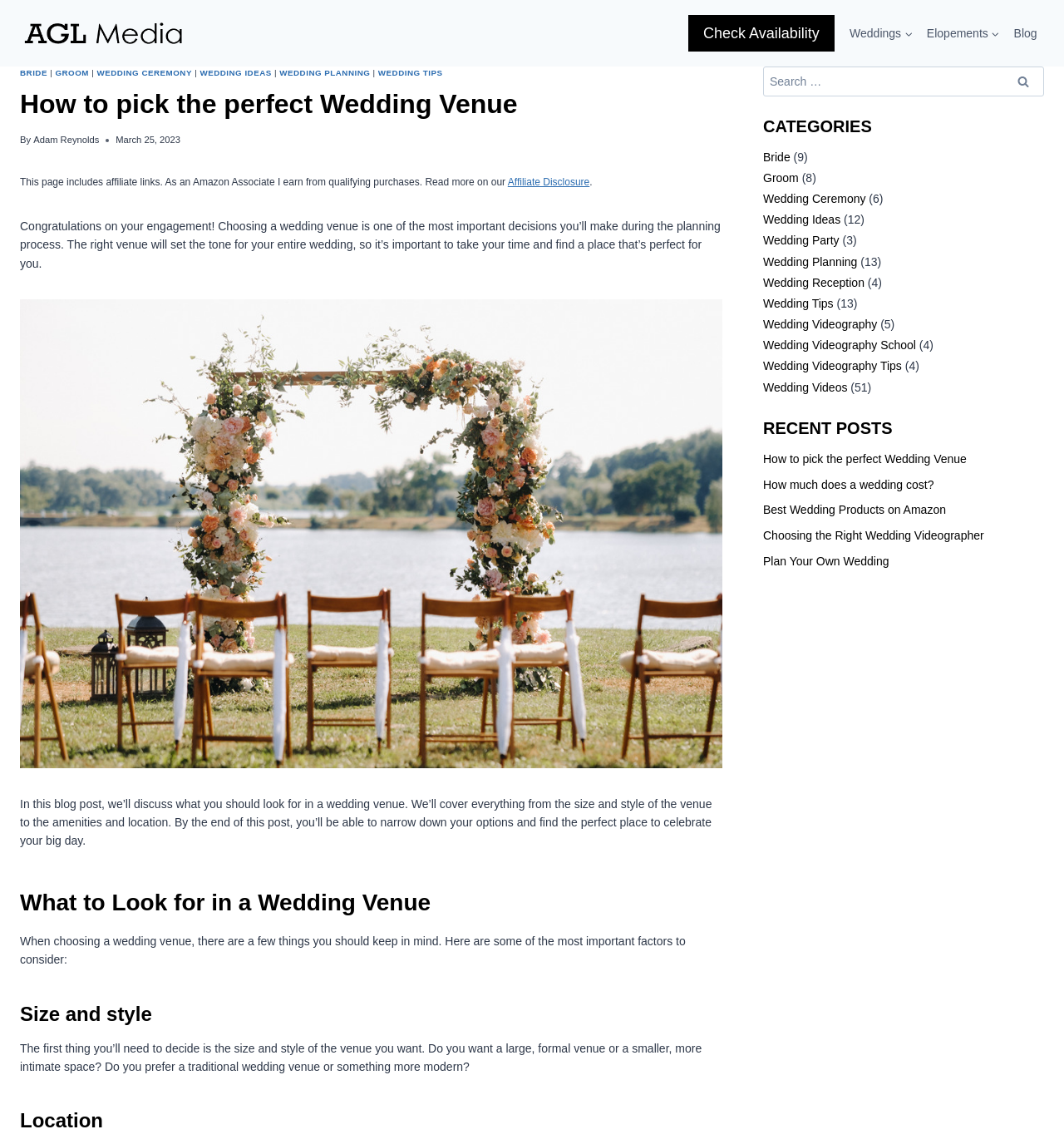Please specify the bounding box coordinates of the area that should be clicked to accomplish the following instruction: "Read the 'How to pick the perfect Wedding Venue' blog post". The coordinates should consist of four float numbers between 0 and 1, i.e., [left, top, right, bottom].

[0.019, 0.073, 0.679, 0.108]